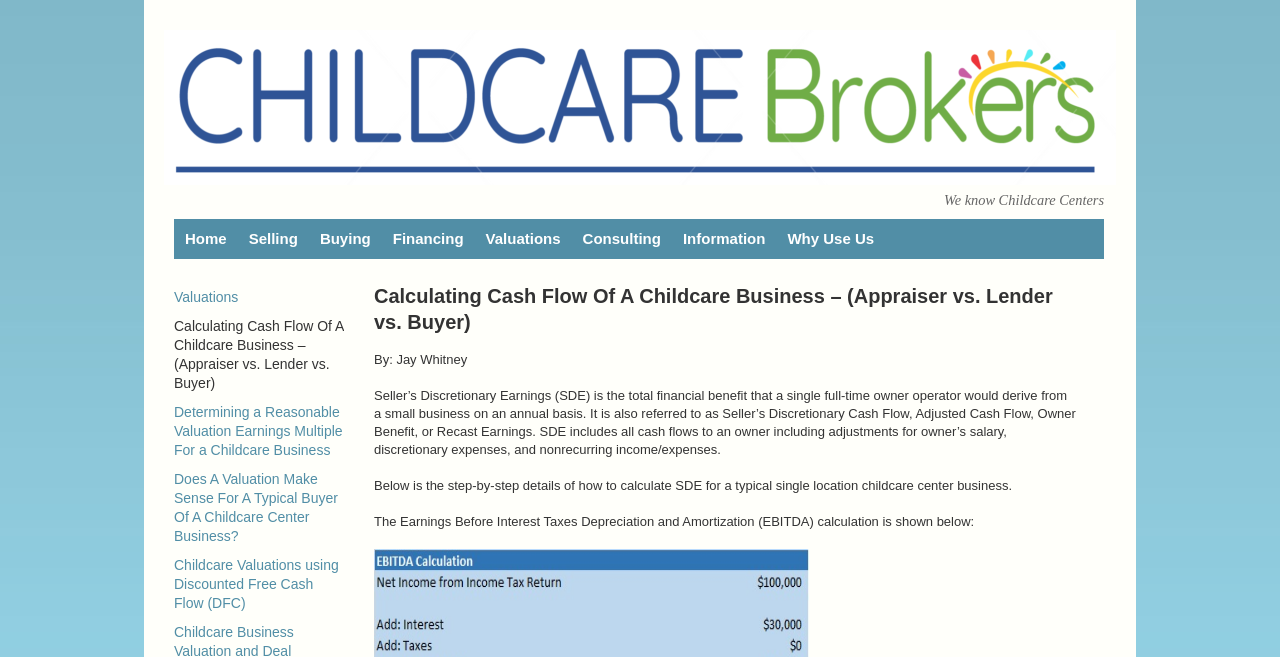Who is the author of this article? Please answer the question using a single word or phrase based on the image.

Jay Whitney